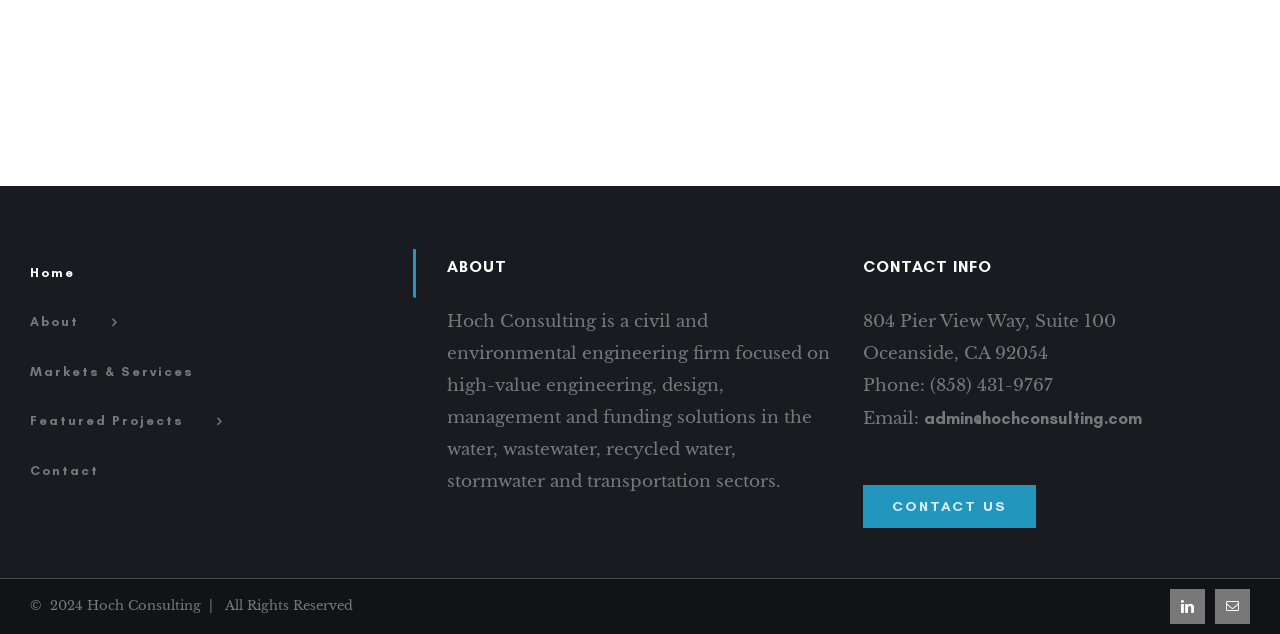Identify the bounding box coordinates for the region of the element that should be clicked to carry out the instruction: "go to home page". The bounding box coordinates should be four float numbers between 0 and 1, i.e., [left, top, right, bottom].

[0.023, 0.392, 0.325, 0.469]